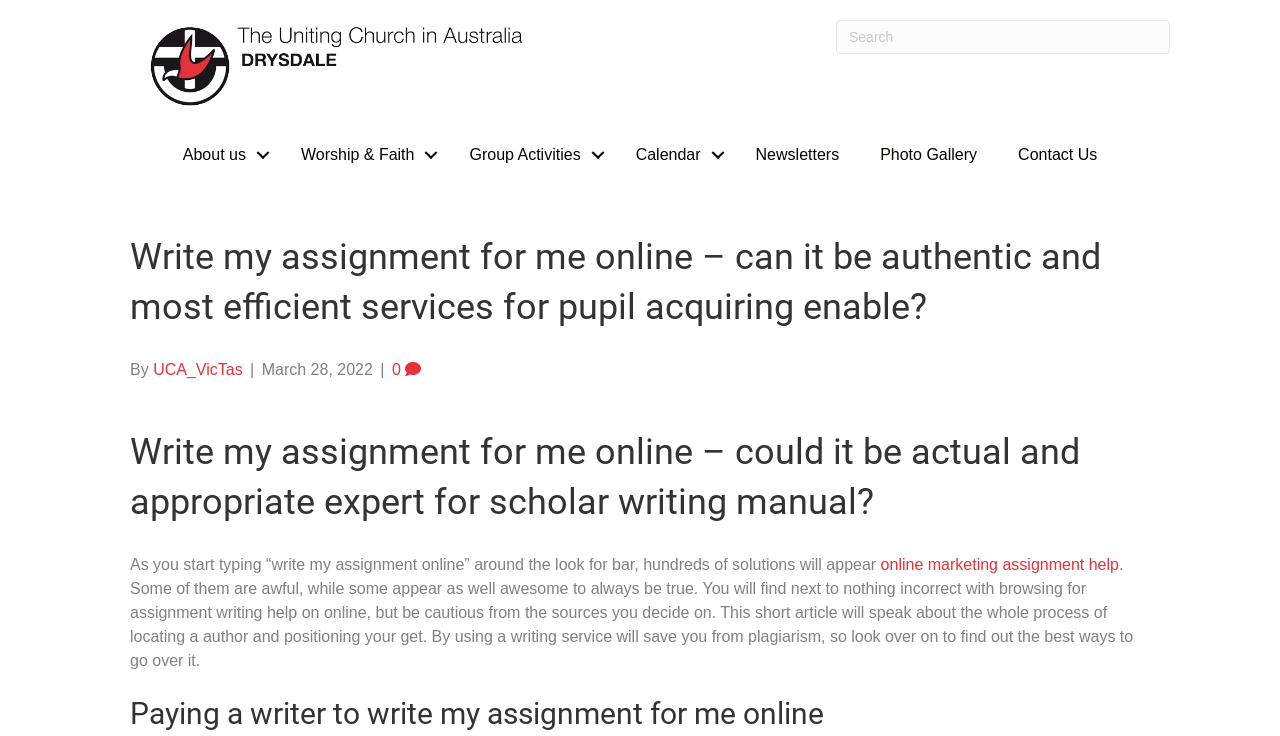What is the topic of the article?
Answer the question with a detailed explanation, including all necessary information.

The article appears to be discussing the process of finding a writer and placing an order for assignment writing help online, as indicated by the headings and text content.